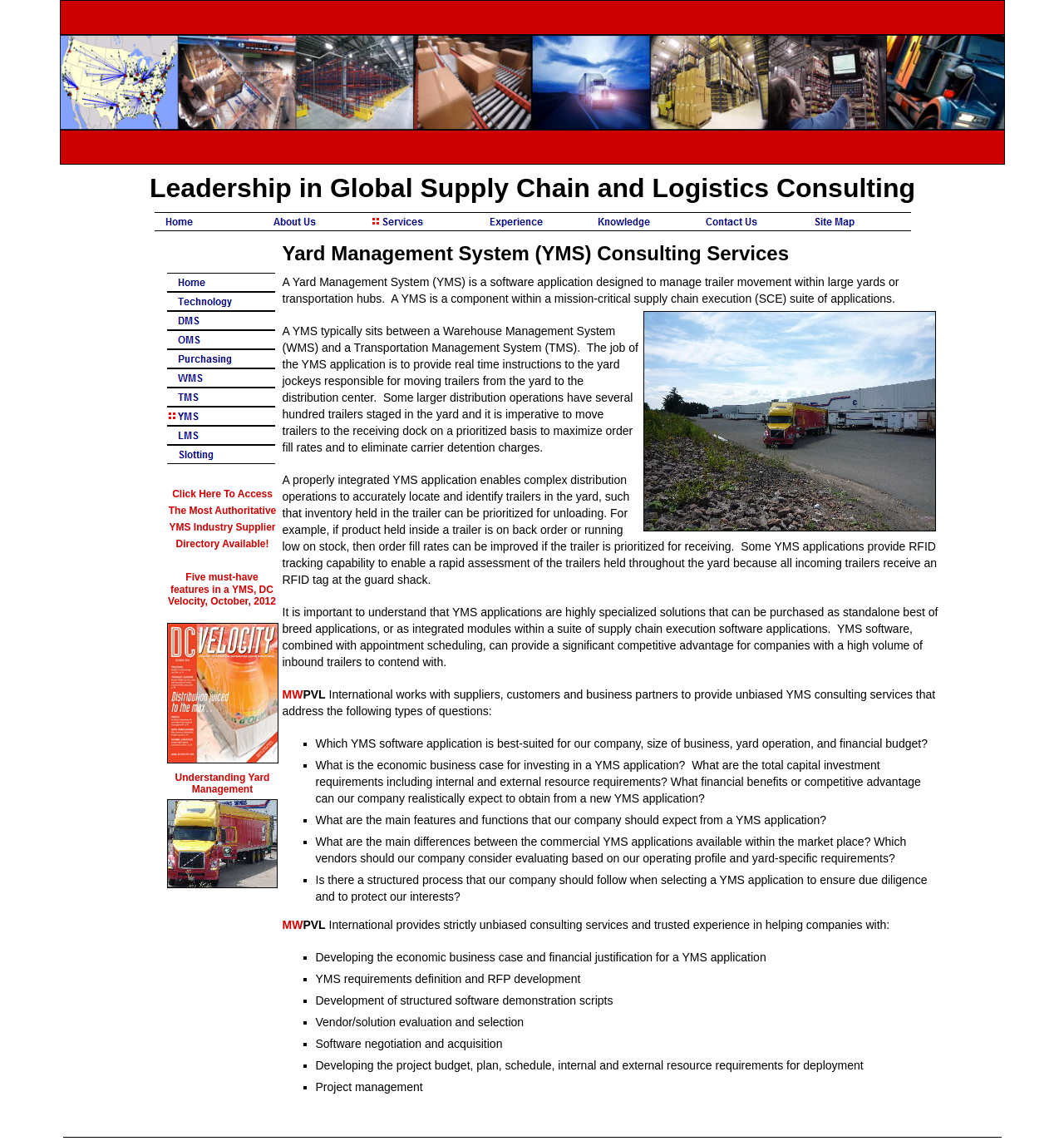Based on the element description alt="Services" name="NavigationButton13" title="Services", identify the bounding box coordinates for the UI element. The coordinates should be in the format (top-left x, top-left y, bottom-right x, bottom-right y) and within the 0 to 1 range.

[0.348, 0.193, 0.45, 0.205]